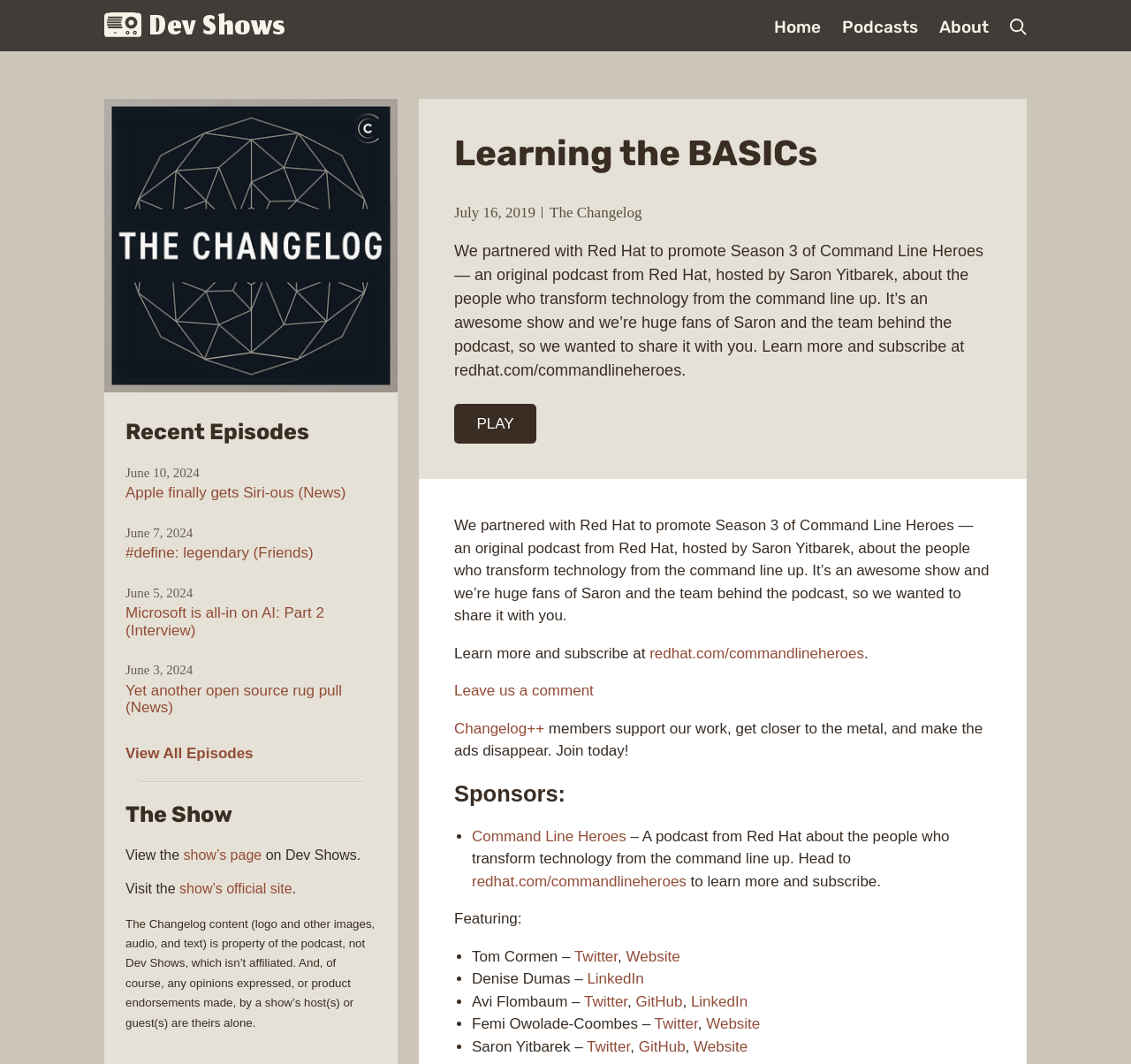Answer succinctly with a single word or phrase:
What is the name of the show's host?

Saron Yitbarek